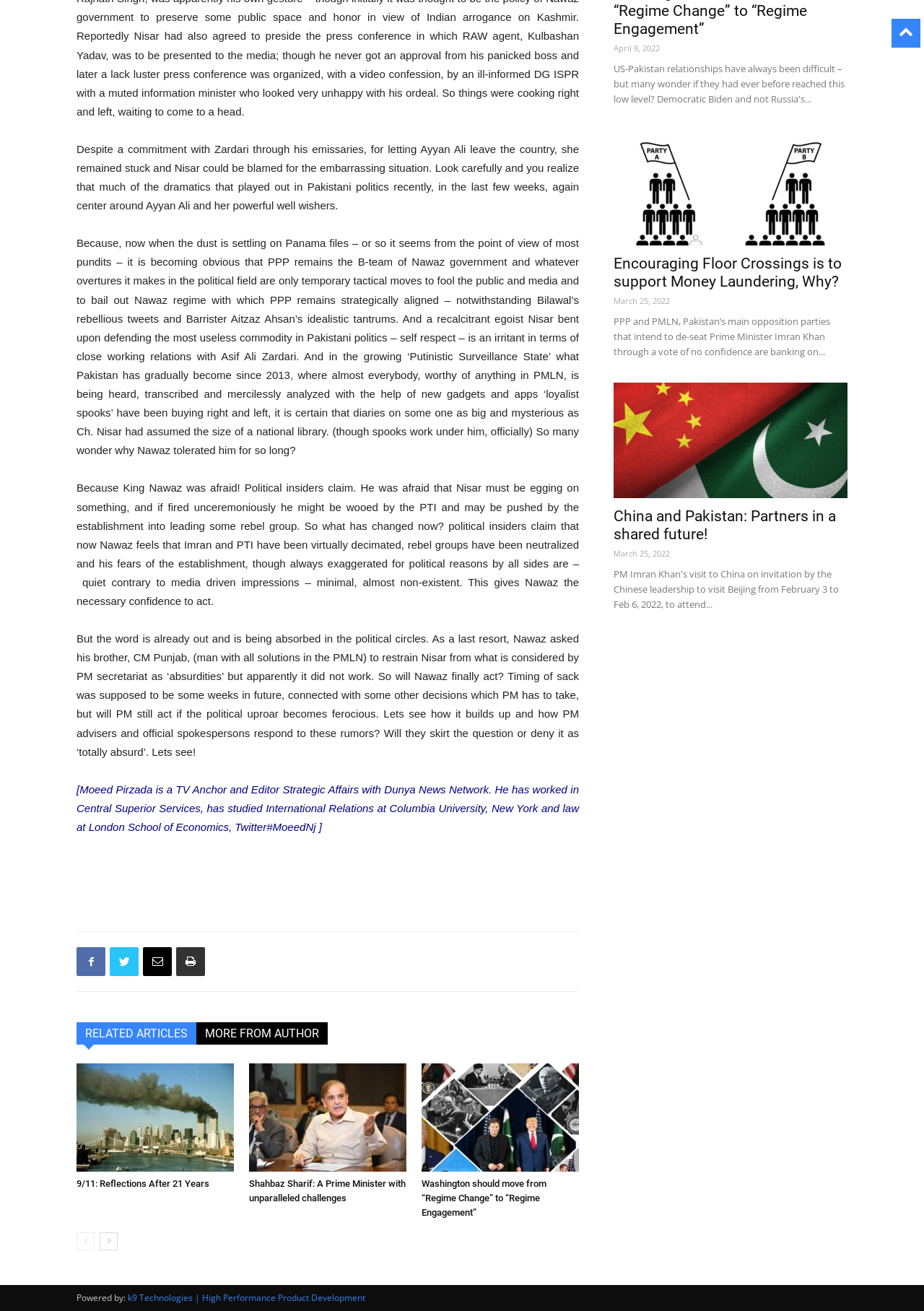Provide the bounding box coordinates for the area that should be clicked to complete the instruction: "Click the link to read about 9/11 attack after 21 years".

[0.083, 0.811, 0.253, 0.894]